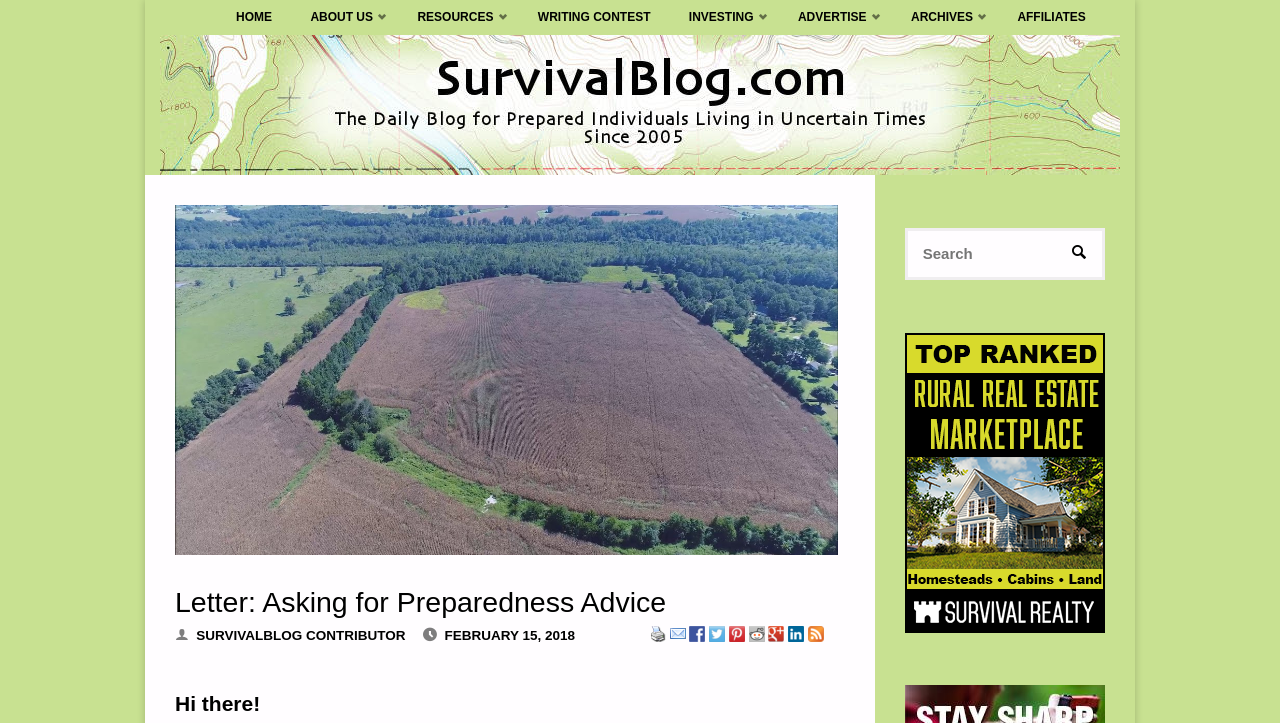Determine the bounding box coordinates of the clickable region to follow the instruction: "Click on the 'HOME' link".

[0.169, 0.0, 0.227, 0.048]